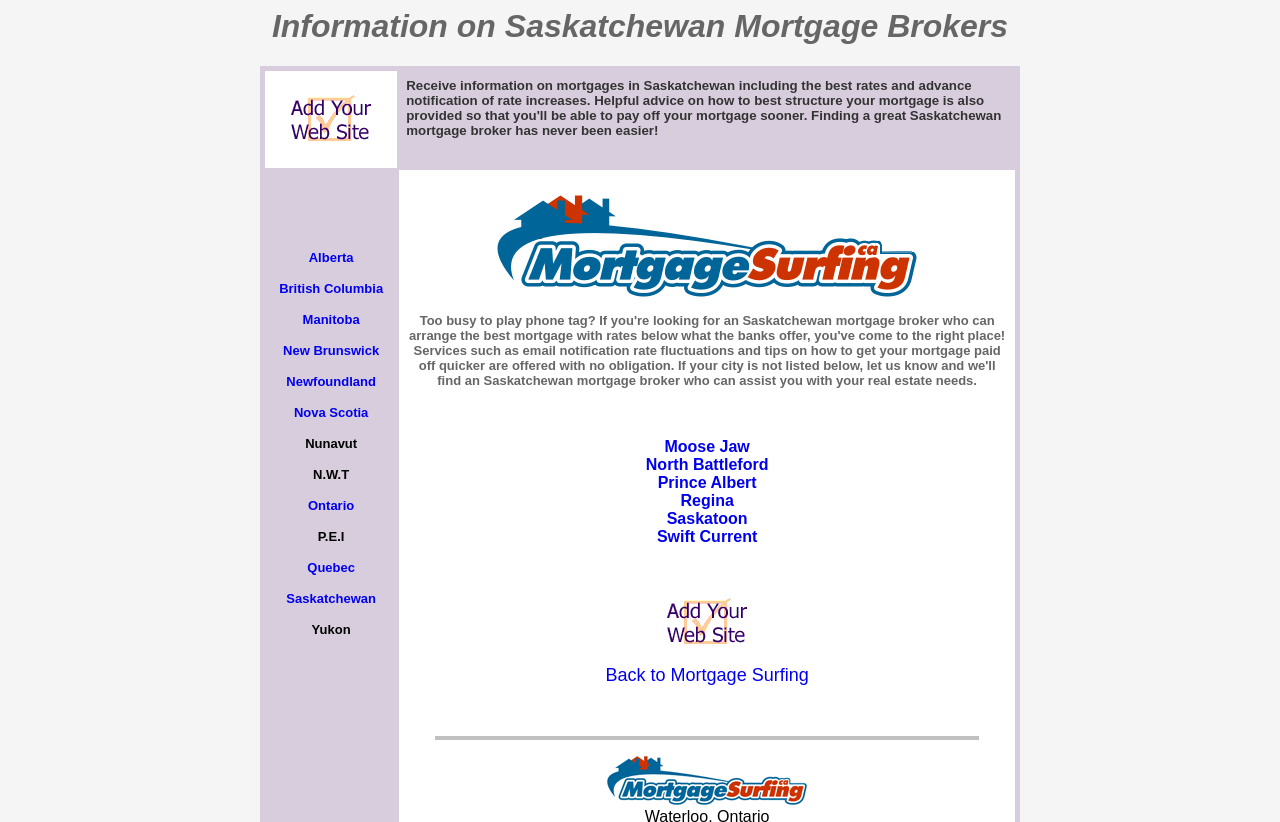Provide the bounding box coordinates of the HTML element described as: "parent_node: Waterloo, Ontario". The bounding box coordinates should be four float numbers between 0 and 1, i.e., [left, top, right, bottom].

[0.474, 0.962, 0.631, 0.982]